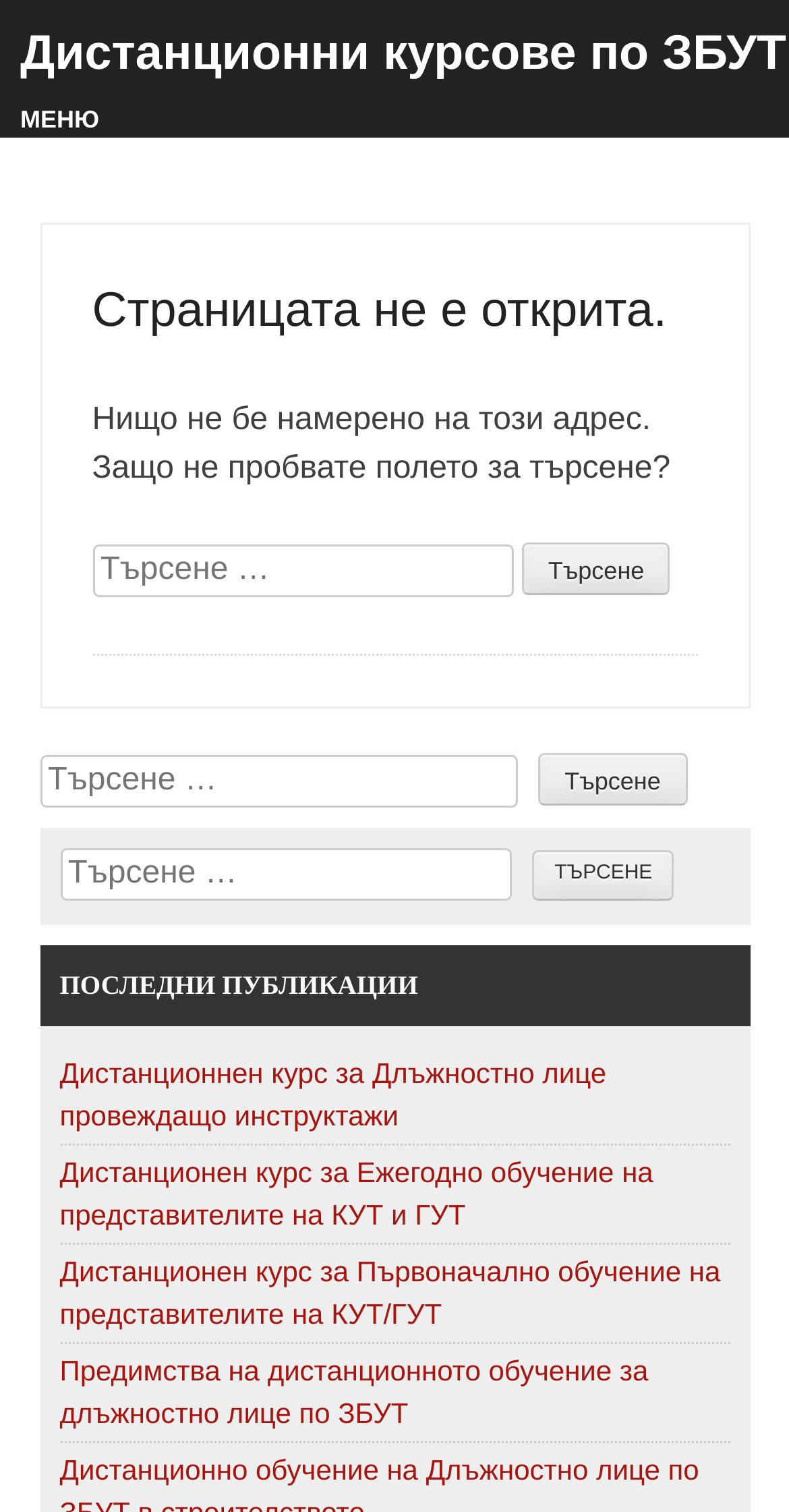For the given element description Дистанционни курсове по ЗБУТ, determine the bounding box coordinates of the UI element. The coordinates should follow the format (top-left x, top-left y, bottom-right x, bottom-right y) and be within the range of 0 to 1.

[0.026, 0.012, 0.997, 0.06]